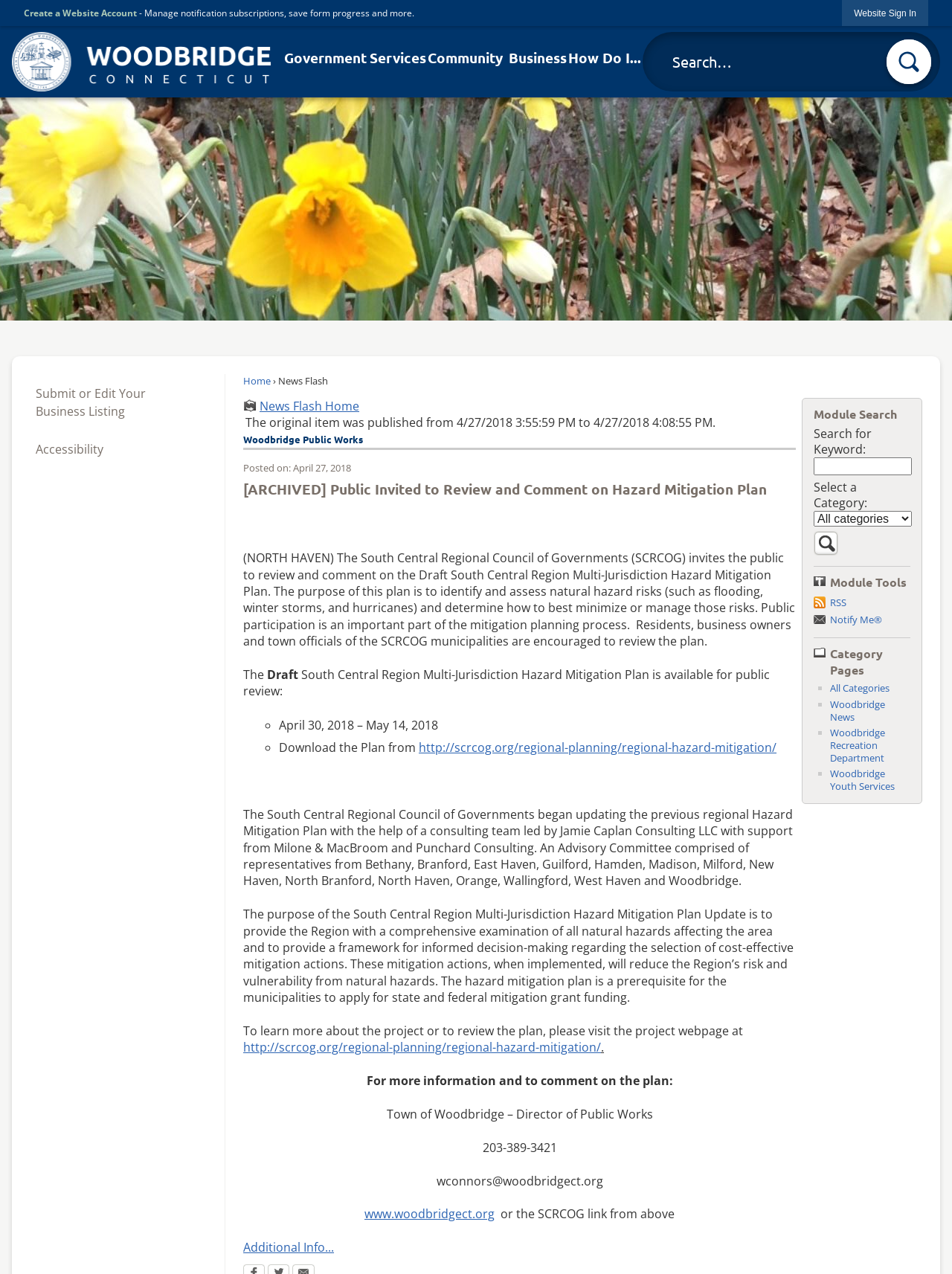Who is the Director of Public Works in the Town of Woodbridge?
Please provide a comprehensive answer based on the details in the screenshot.

The webpage does not specify the name of the Director of Public Works in the Town of Woodbridge, but it provides the contact information, including phone number and email address.